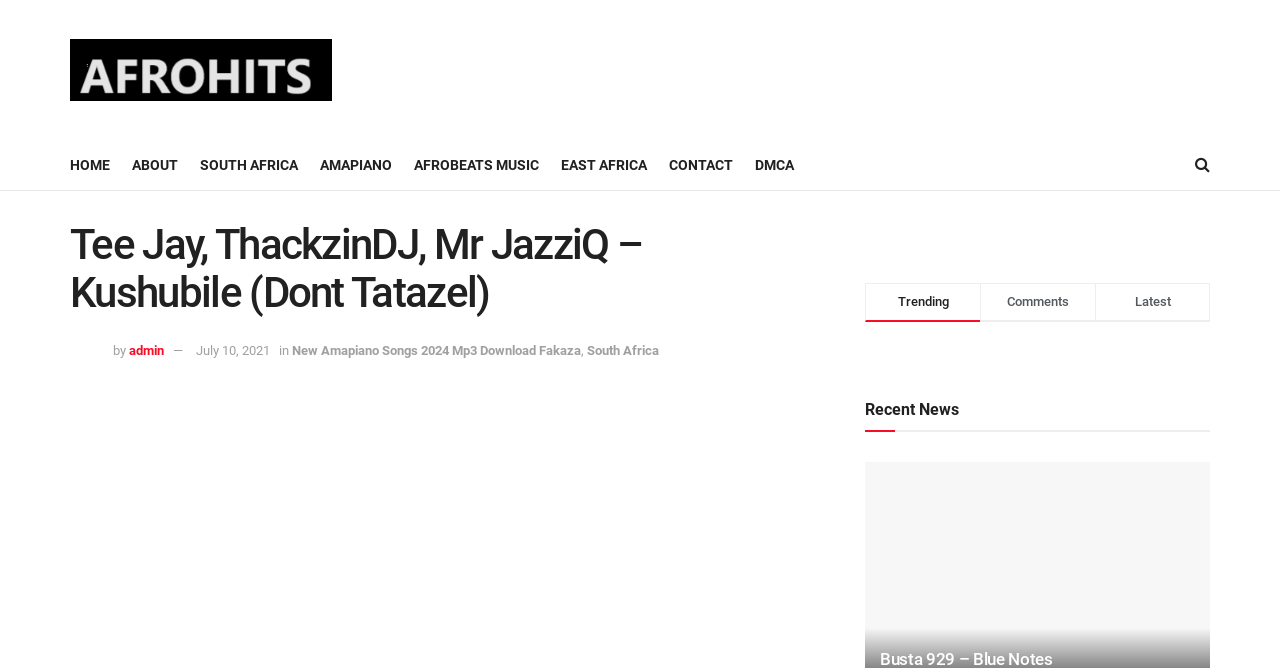Offer a thorough description of the webpage.

The webpage appears to be a music download platform, specifically focused on African music. At the top left, there is a logo image with the text "AFROHITS MAGAZINE" next to it, which is also a link. Below the logo, there is a navigation menu with links to various sections of the website, including "HOME", "ABOUT", "SOUTH AFRICA", "AMAPIANO", "AFROBEATS MUSIC", "EAST AFRICA", "CONTACT", and "DMCA".

The main content of the webpage is a music download page for the song "Tee Jay, ThackzinDJ, Mr JazziQ - Kushubile (Dont Tatazel)" by various artists. The song title is displayed in a large heading at the top center of the page. Below the song title, there is an image of the song's admin or artist, followed by the text "by admin" and the release date "July 10, 2021".

On the right side of the page, there are links to related music categories, including "New Amapiano Songs 2024 Mp3 Download Fakaza" and "South Africa". Further down the page, there are three tabs labeled "Trending", "Comments", and "Latest", which likely display different types of content related to the music.

At the bottom of the page, there is a section titled "Recent News" with a heading, but the content of this section is not specified. Overall, the webpage appears to be a music download platform with a focus on African music, particularly Amapiano and Afrobeats.